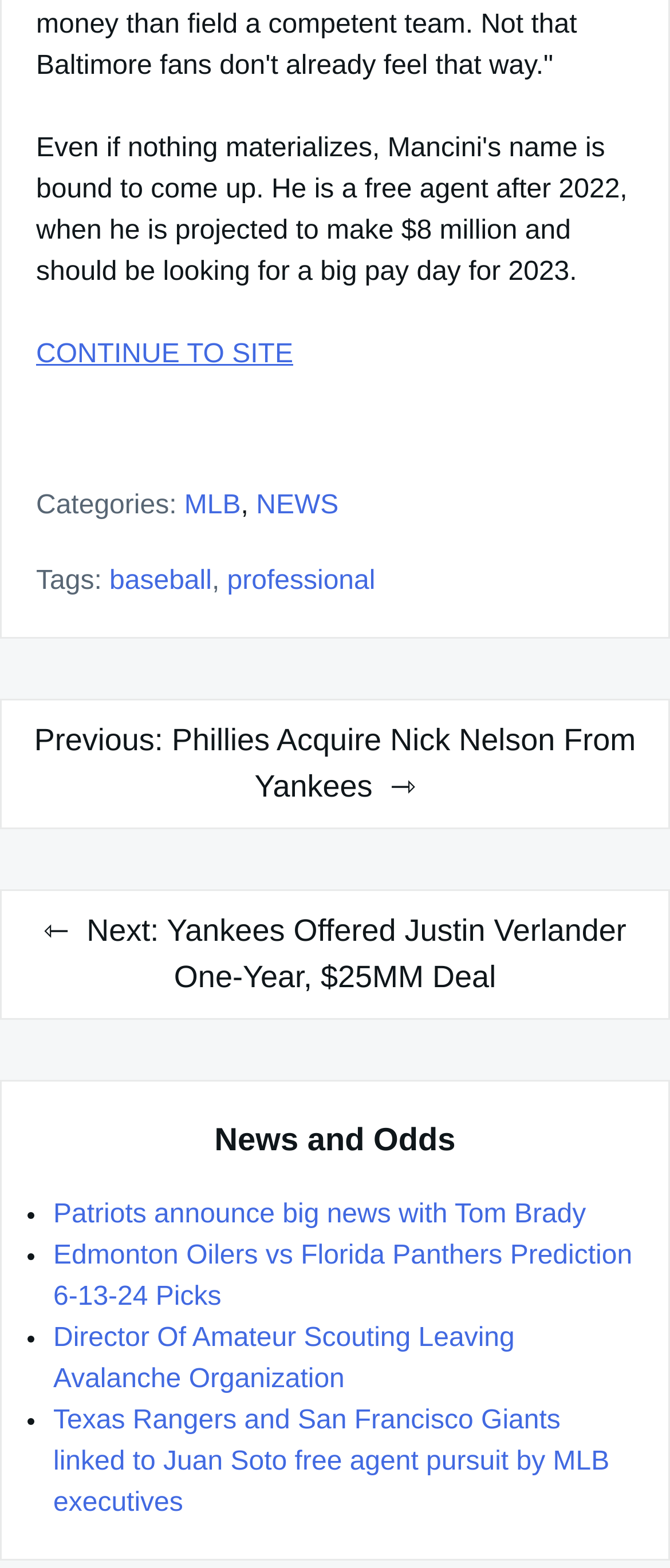What is the second tag listed?
Using the image as a reference, answer with just one word or a short phrase.

professional